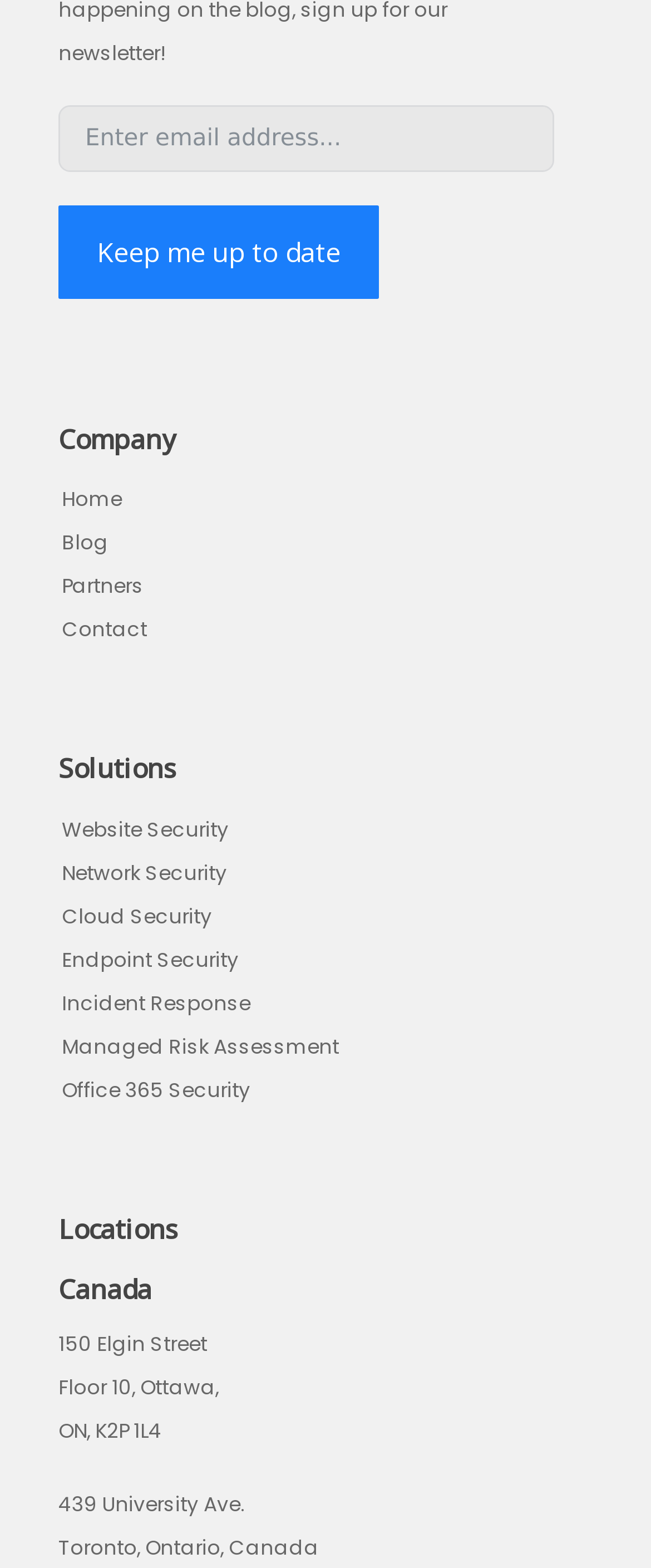What is the address of the Ottawa office?
Provide a thorough and detailed answer to the question.

The StaticText elements under the 'Canada' heading provide the address of the Ottawa office, which is 150 Elgin Street, Floor 10, Ottawa, ON, K2P 1L4.